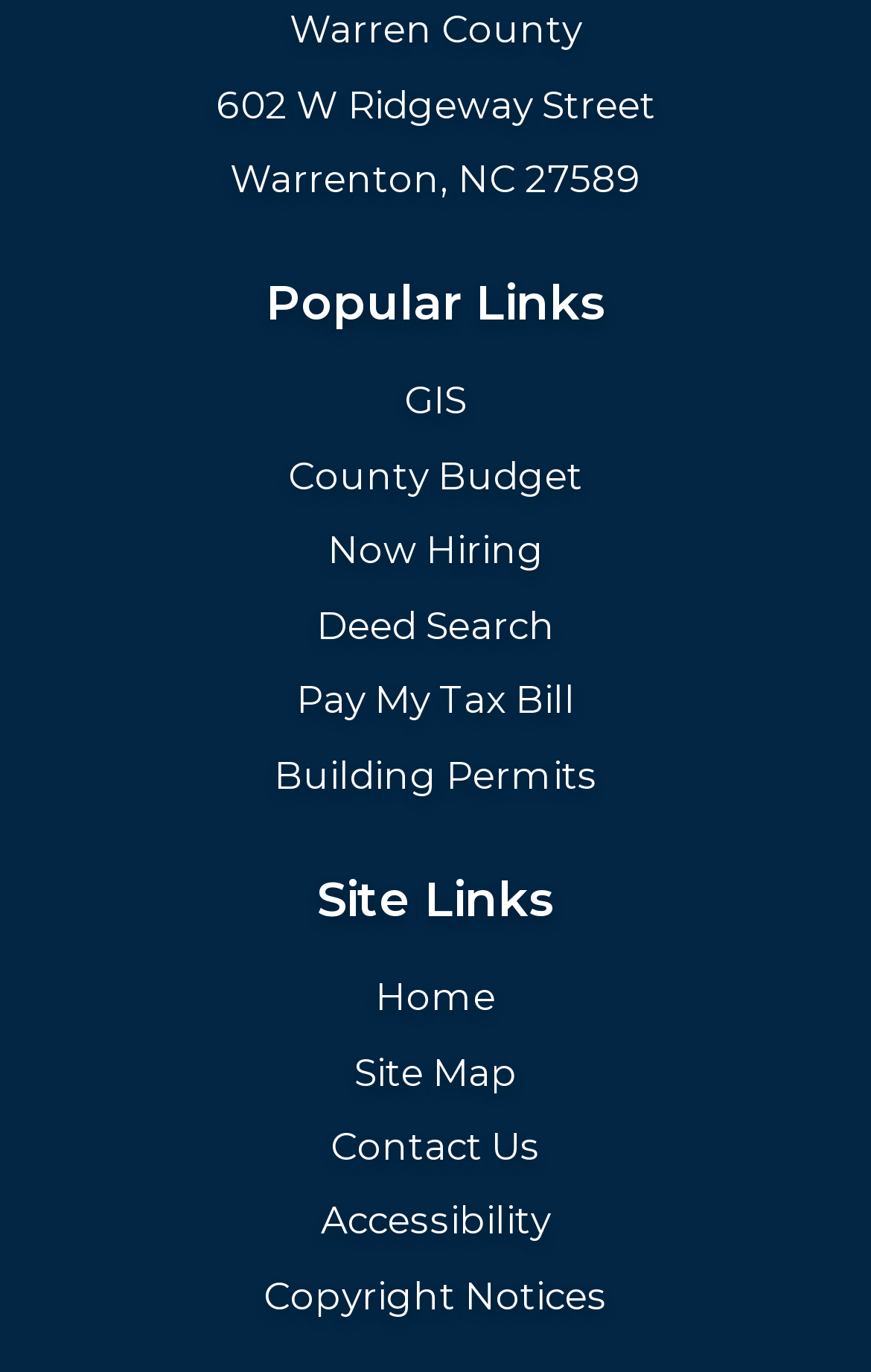Please identify the bounding box coordinates for the region that you need to click to follow this instruction: "Contact the county".

[0.379, 0.819, 0.621, 0.852]